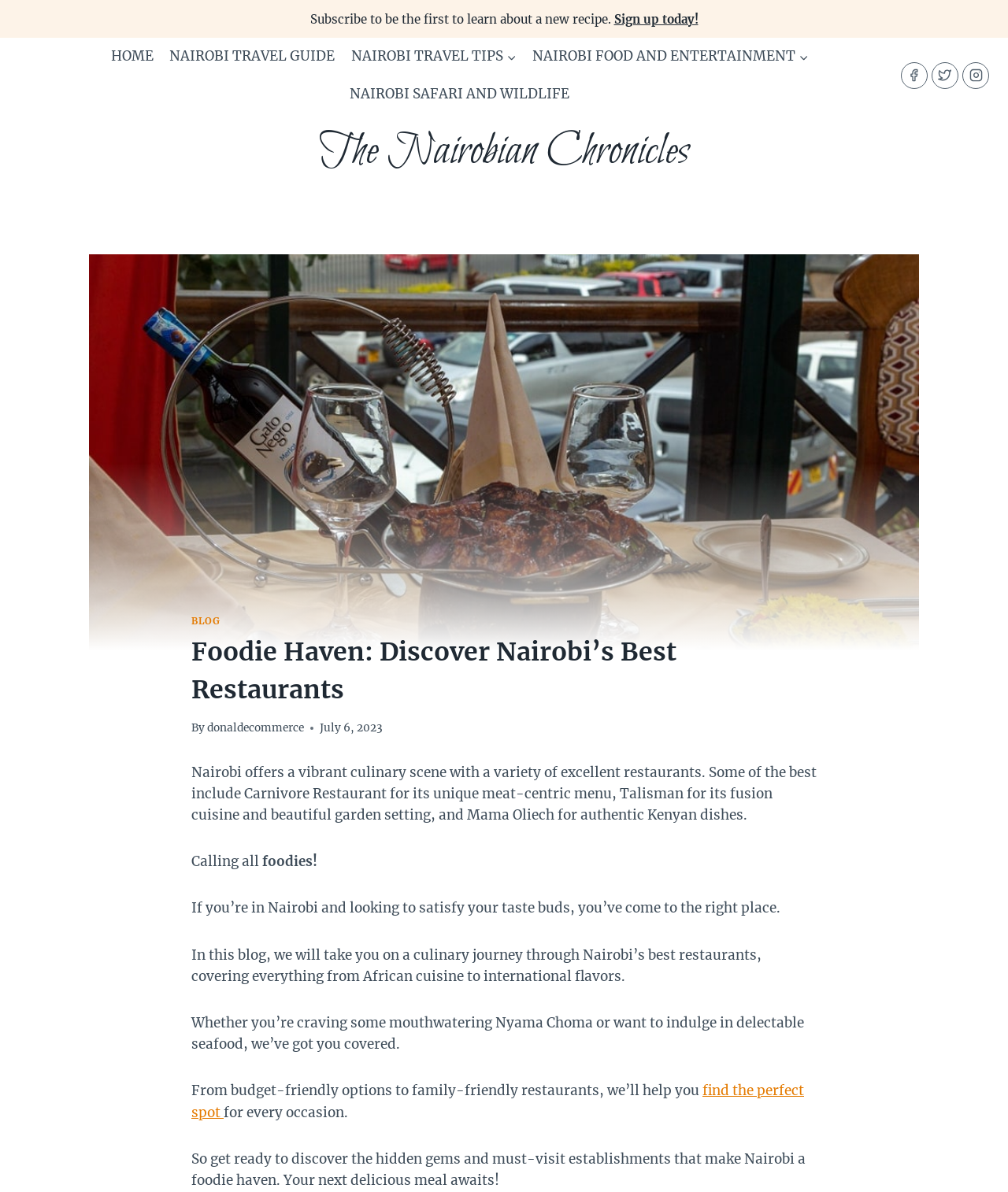Please locate the bounding box coordinates of the element that needs to be clicked to achieve the following instruction: "Scroll to top". The coordinates should be four float numbers between 0 and 1, i.e., [left, top, right, bottom].

[0.961, 0.799, 0.977, 0.812]